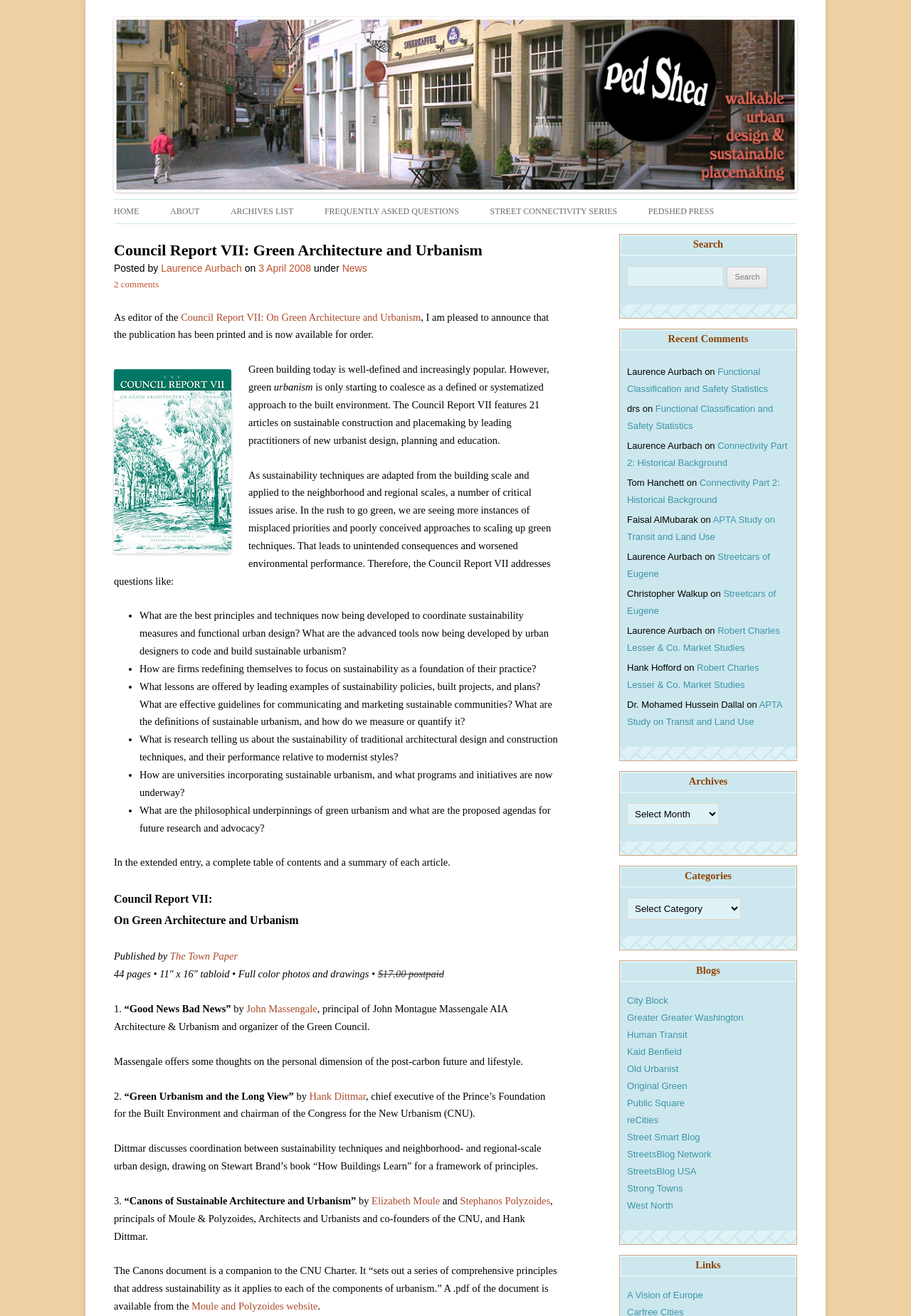What is the purpose of the Council Report VII?
Refer to the image and offer an in-depth and detailed answer to the question.

The purpose of the Council Report VII is obtained from the text 'The Council Report VII features 21 articles on sustainable construction and placemaking by leading practitioners of new urbanist design, planning and education.' which indicates the focus of the report on sustainable construction and placemaking.